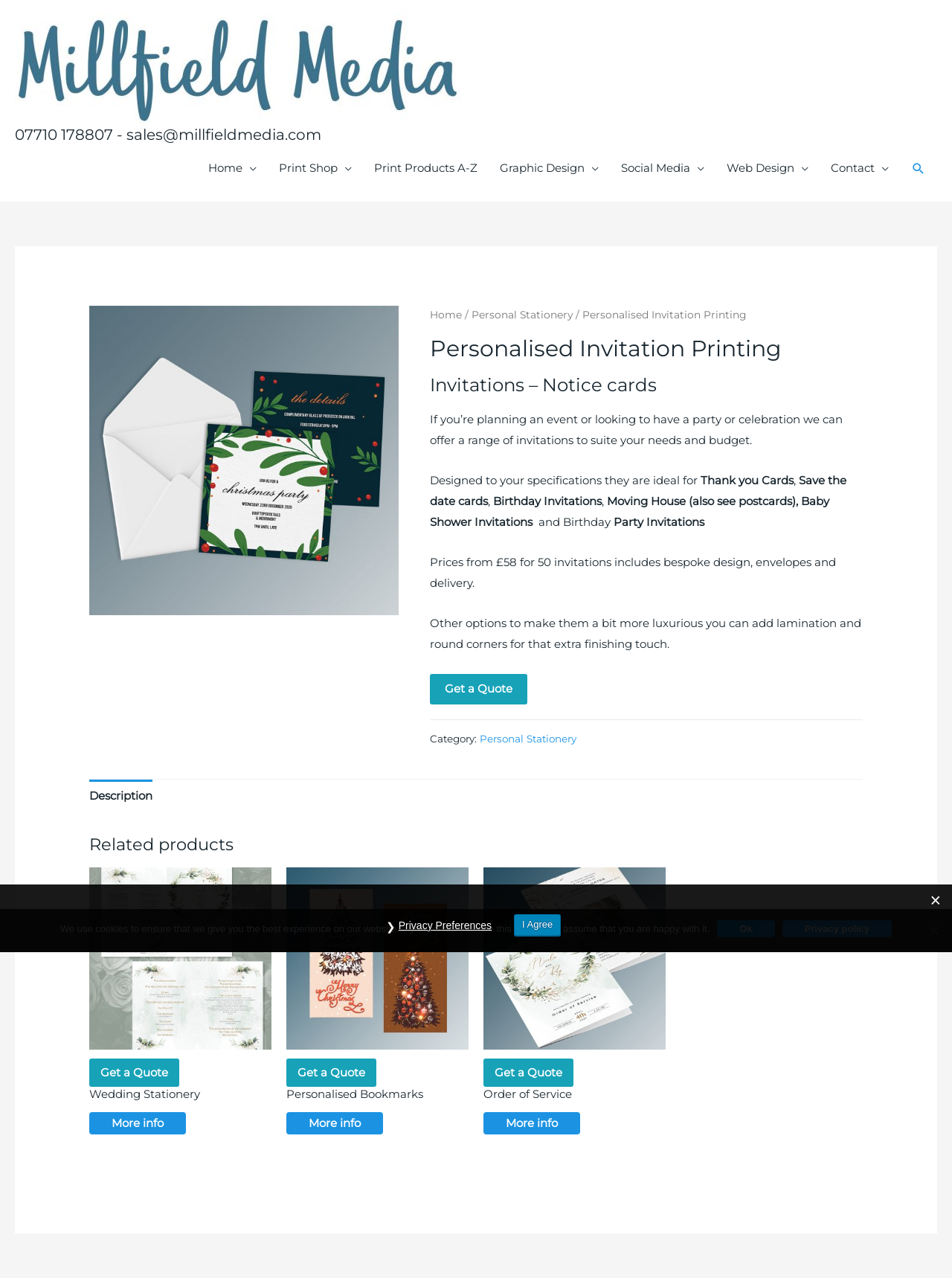Give a detailed explanation of the elements present on the webpage.

This webpage is about bespoke invitations printed and designed for various events. At the top, there is a logo and a navigation menu with links to different sections of the website, including "Home", "Print Shop", "Print Products A-Z", "Graphic Design", "Social Media", "Web Design", and "Contact". 

Below the navigation menu, there is a search bar and a main content area. The main content area is divided into two sections. The left section features a figure with a link and an image, and a heading that says "Personalised Invitation Printing". 

The right section has a series of links and text describing the different types of invitations available, including thank you cards, save the date cards, birthday invitations, and baby shower invitations. There is also a paragraph of text explaining the design and pricing of the invitations. 

Further down the page, there is a button to "Get a Quote" and a category section with a link to "Personal Stationery". Below that, there is a tab list with a tab labeled "Description". 

The page also features a section for related products, which includes links to "Wedding Stationery", "Personalised Bookmarks", and "Order of Service" with accompanying images and buttons to "Get a Quote" and "Read more" about each product. 

At the bottom of the page, there is a cookie notice dialog with a message about the use of cookies on the website and links to "Ok" and "Privacy policy". There are also two buttons, "❯ Privacy Preferences" and "I Agree", and a generic element labeled "No".